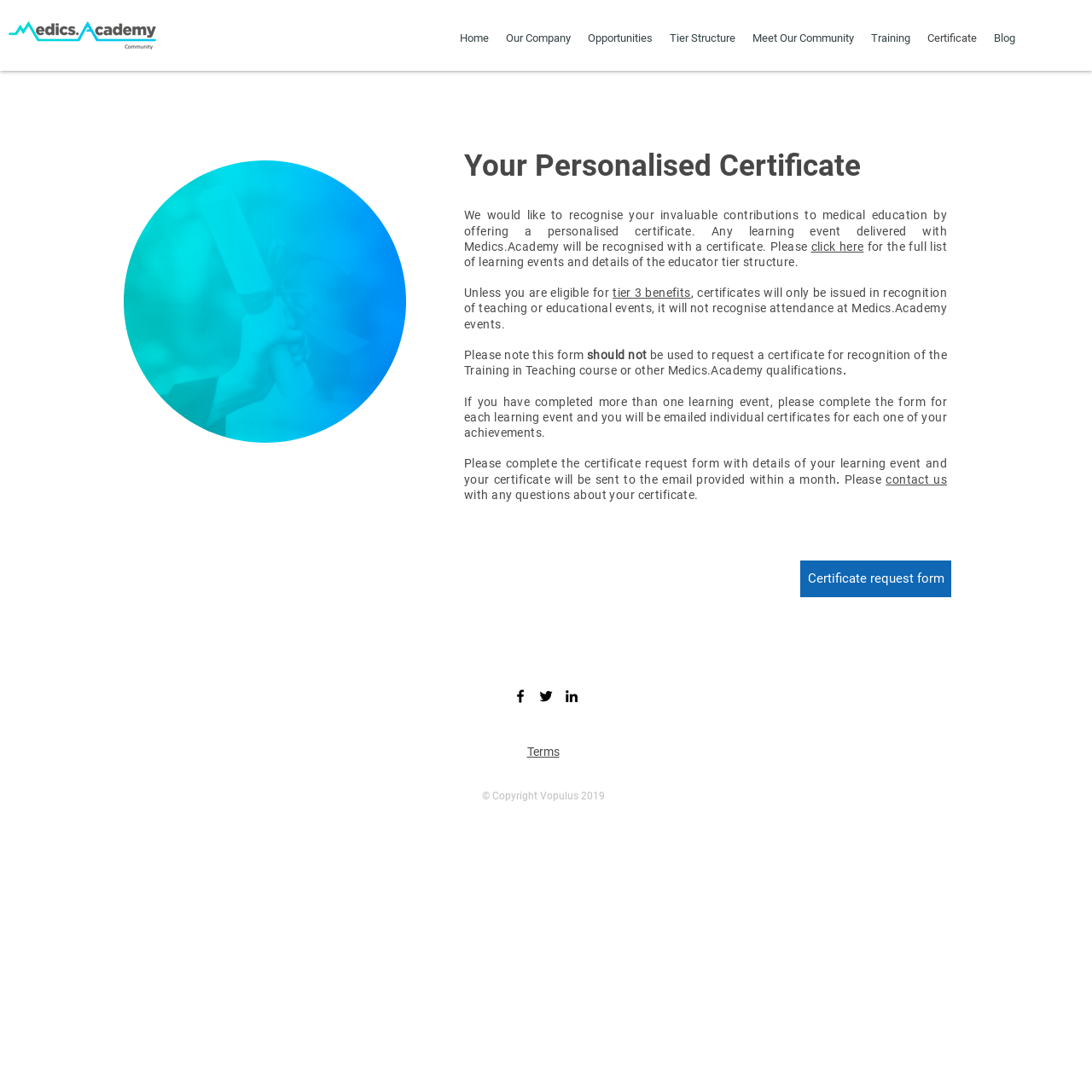Determine the bounding box for the HTML element described here: "Certificate request form". The coordinates should be given as [left, top, right, bottom] with each number being a float between 0 and 1.

[0.733, 0.513, 0.871, 0.547]